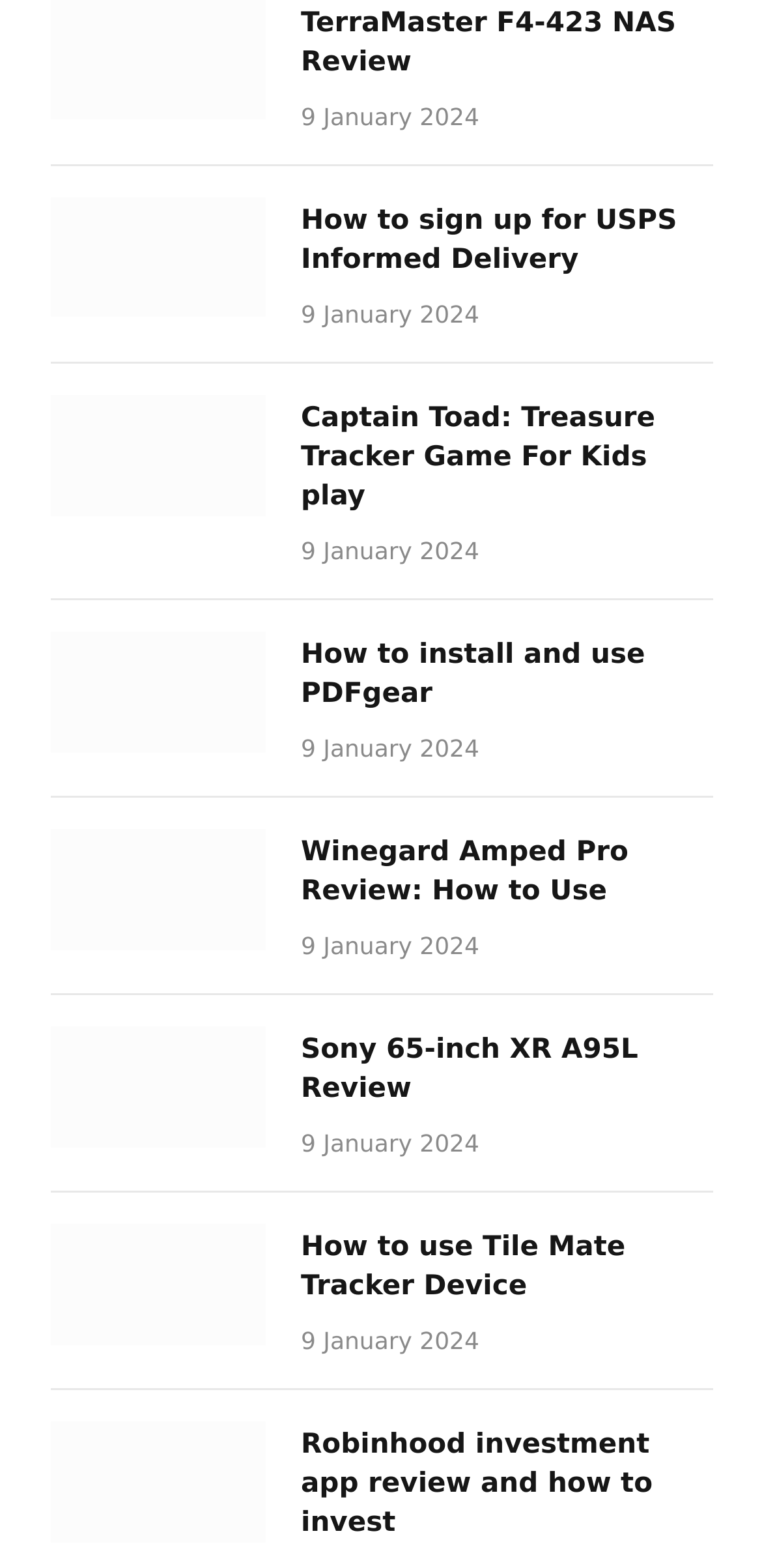Respond to the question below with a concise word or phrase:
How many articles are on this webpage?

6